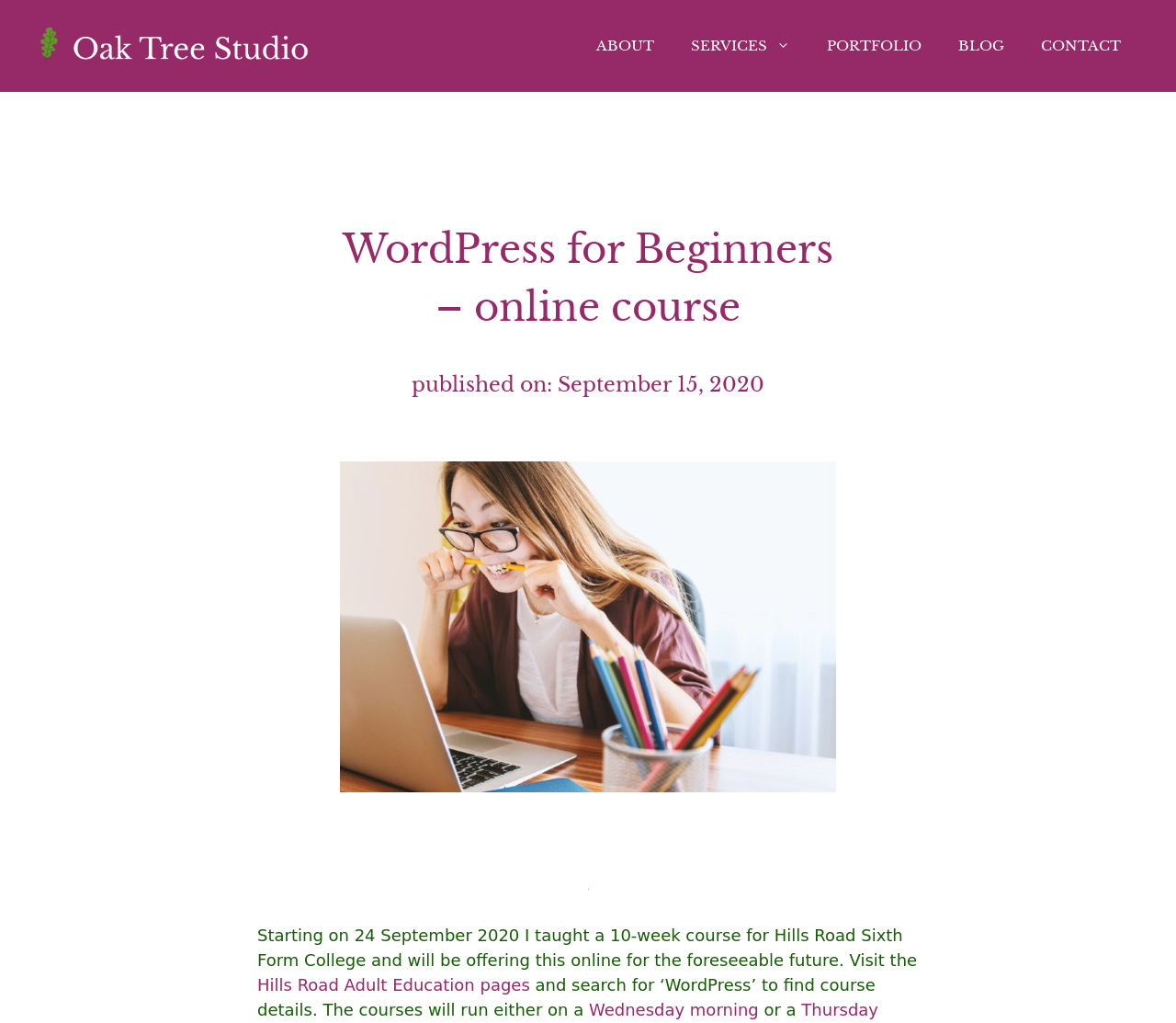Give a succinct answer to this question in a single word or phrase: 
What is the duration of the course?

10 weeks